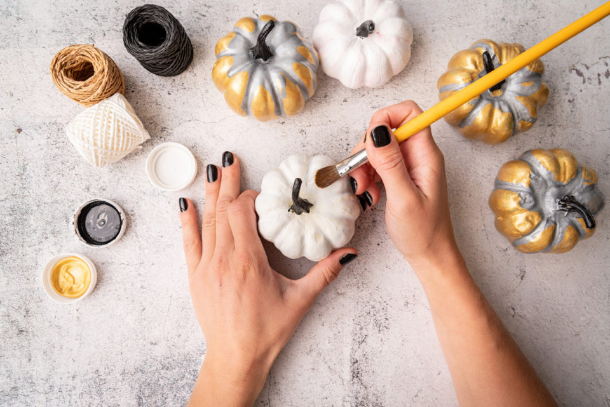What is the purpose of the twine and paint jars?
Please provide a comprehensive answer based on the visual information in the image.

The caption describes the twine and paint jars as adding to the 'crafting ambiance', implying that they are intended for use in the DIY pumpkin decorating activity.